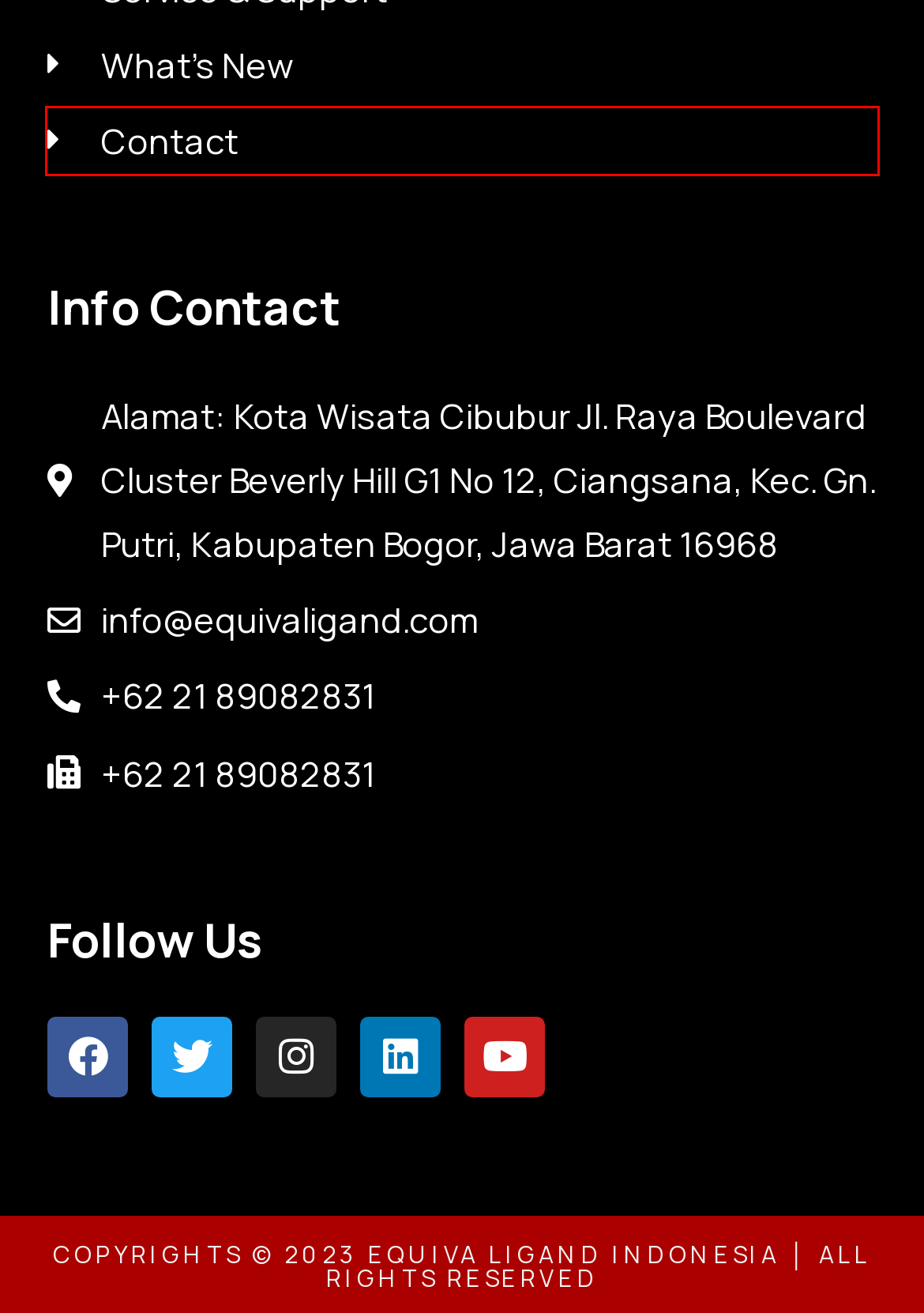Inspect the provided webpage screenshot, concentrating on the element within the red bounding box. Select the description that best represents the new webpage after you click the highlighted element. Here are the candidates:
A. Multicube 48 - Equiva Ligand Indonesia
B. Contact - Equiva Ligand Indonesia
C. Products - Equiva Ligand Indonesia
D. Home - Equiva Ligand Indonesia
E. Multiwave 7000 - Equiva Ligand Indonesia
F. Multiwave 5000 - Equiva Ligand Indonesia
G. What's New - Equiva Ligand Indonesia
H. About Us - Equiva Ligand Indonesia

B